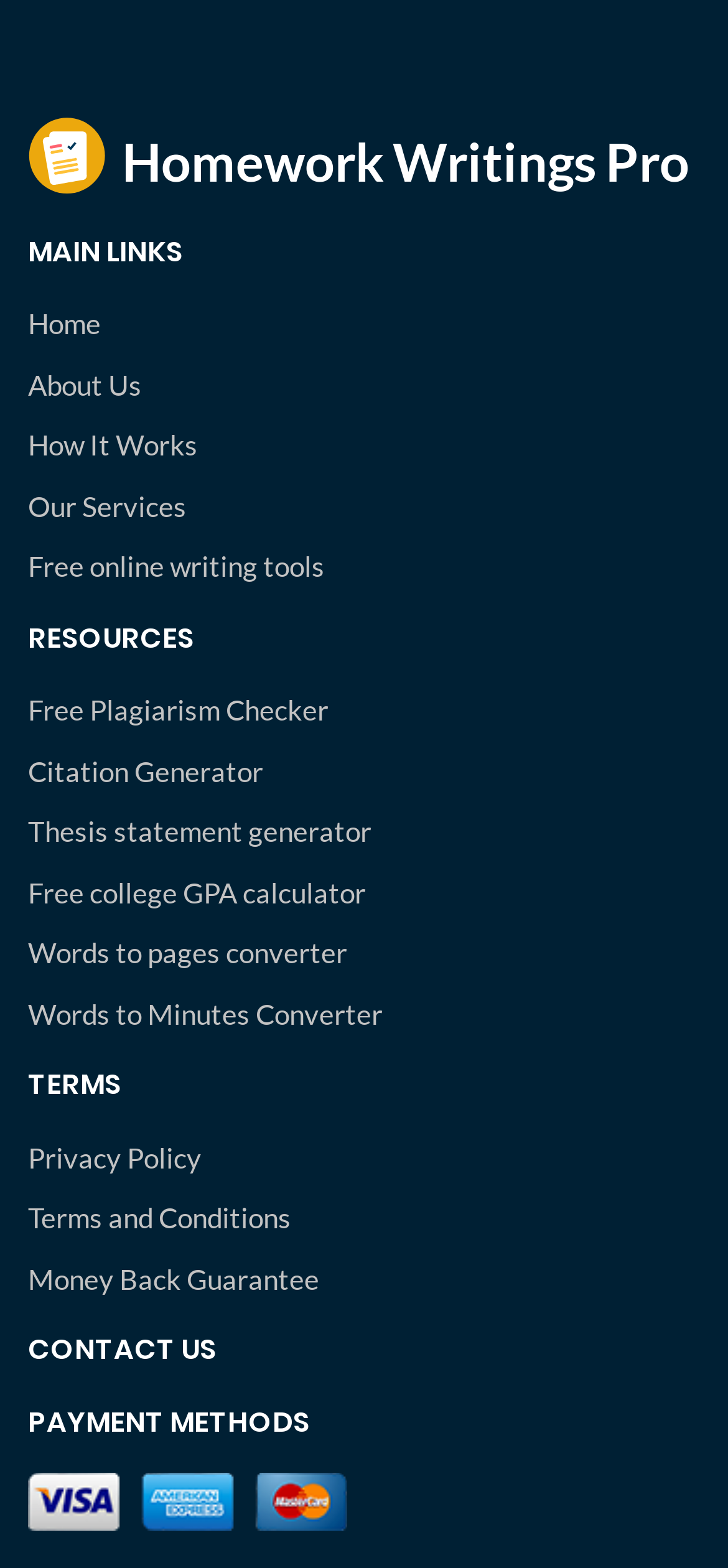How many resources are listed?
Kindly offer a detailed explanation using the data available in the image.

There are 6 resources listed under the 'RESOURCES' section, which are 'Free Plagiarism Checker', 'Citation Generator', 'Thesis statement generator', 'Free college GPA calculator', 'Words to pages converter', and 'Words to Minutes Converter'.